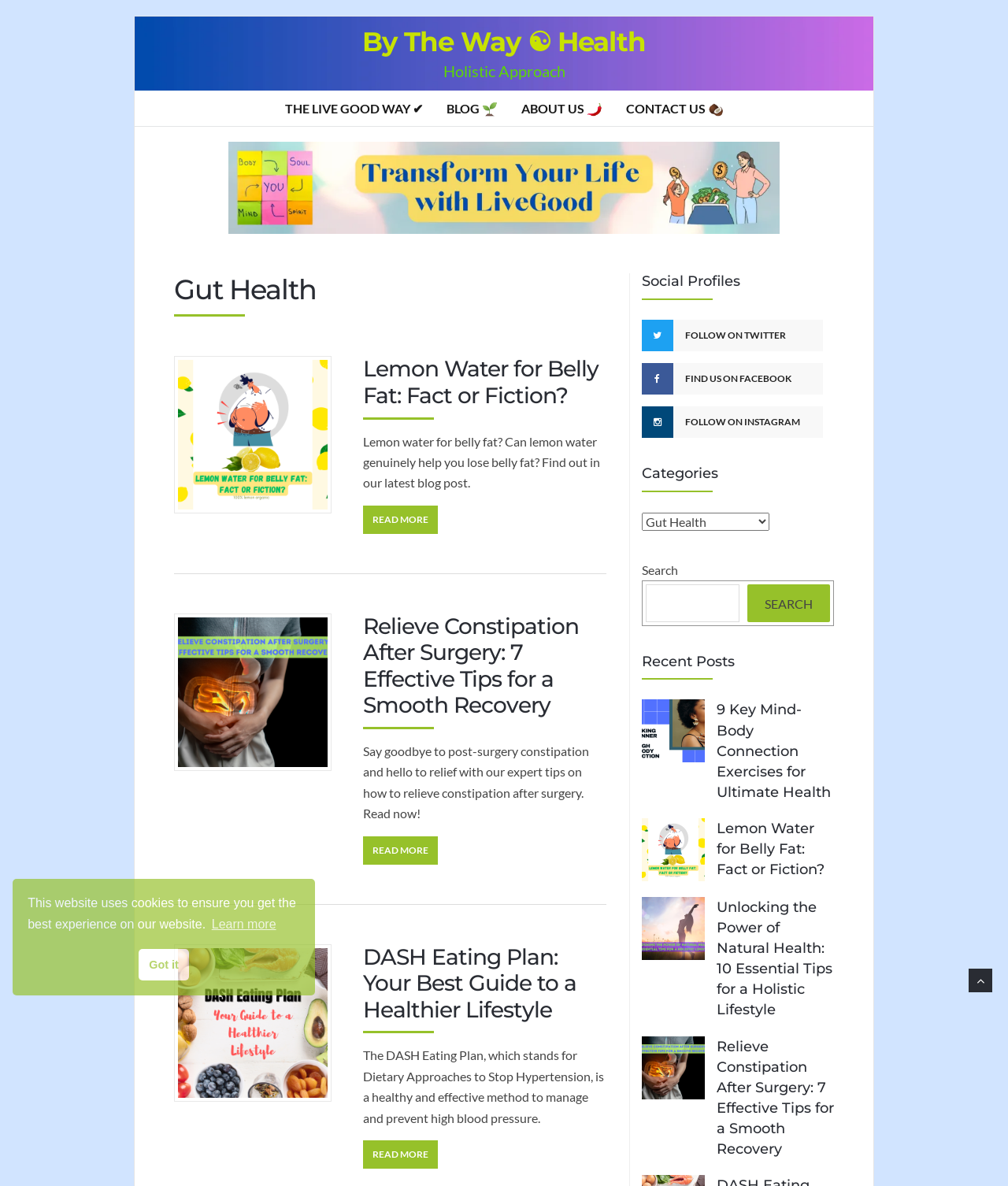Locate the bounding box coordinates of the area where you should click to accomplish the instruction: "Visit the 'ABOUT US' page".

[0.517, 0.076, 0.597, 0.106]